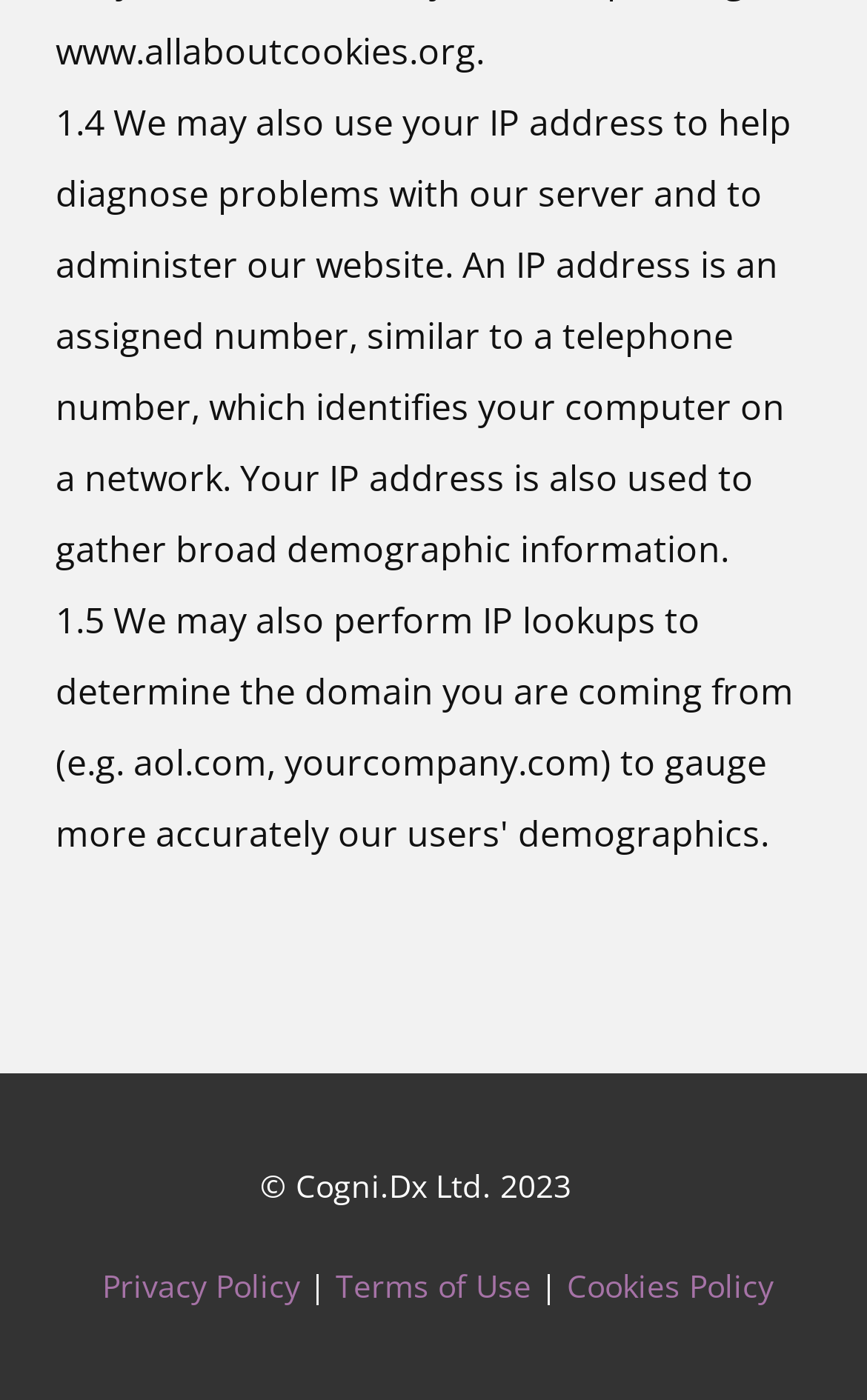Determine the bounding box for the UI element as described: "Terms of Use". The coordinates should be represented as four float numbers between 0 and 1, formatted as [left, top, right, bottom].

[0.387, 0.903, 0.613, 0.933]